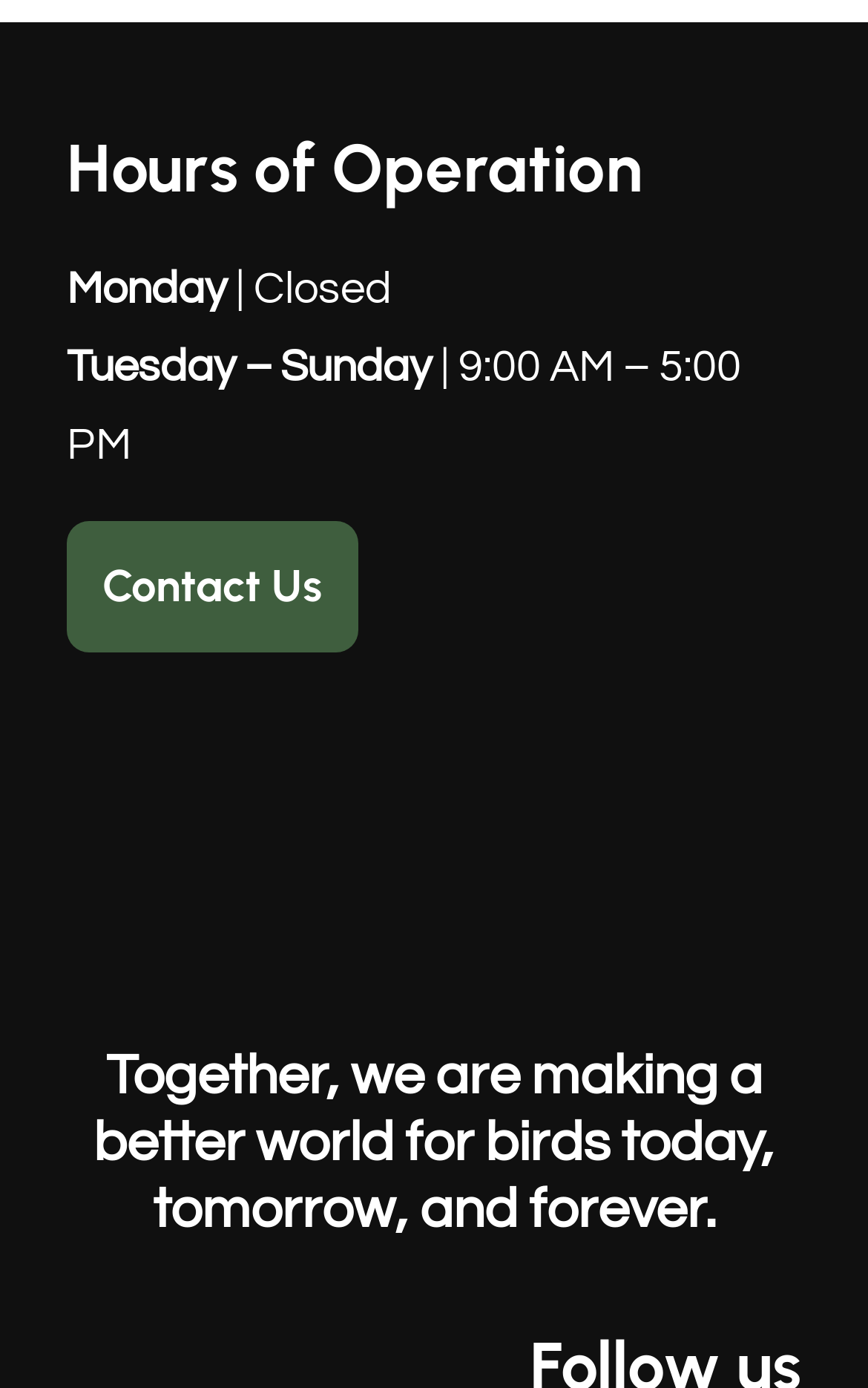Respond to the question below with a single word or phrase: What is the time range on Tuesday to Sunday?

9:00 AM – 5:00 PM